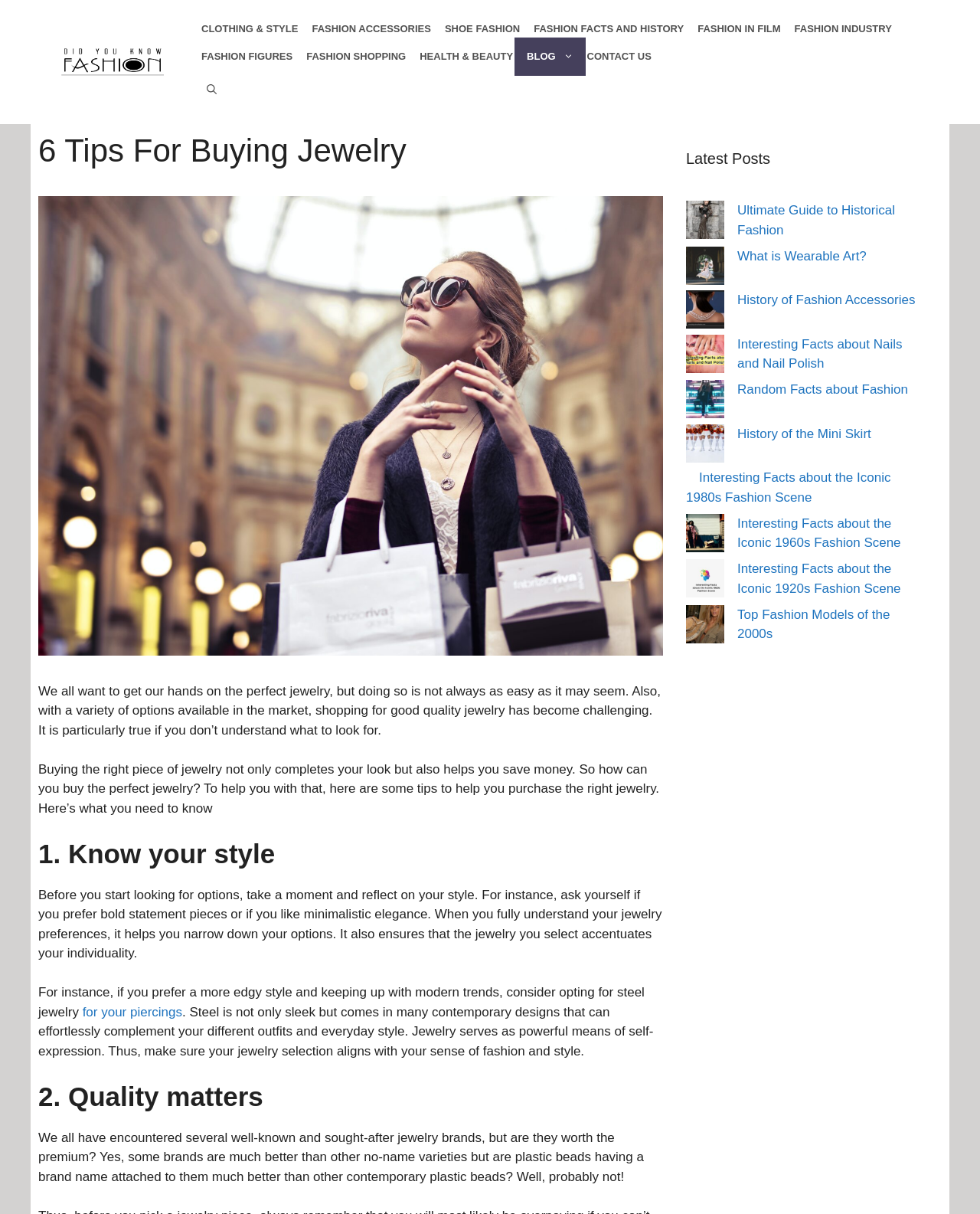Kindly determine the bounding box coordinates for the clickable area to achieve the given instruction: "Open the 'CONTACT US' page".

[0.586, 0.031, 0.677, 0.062]